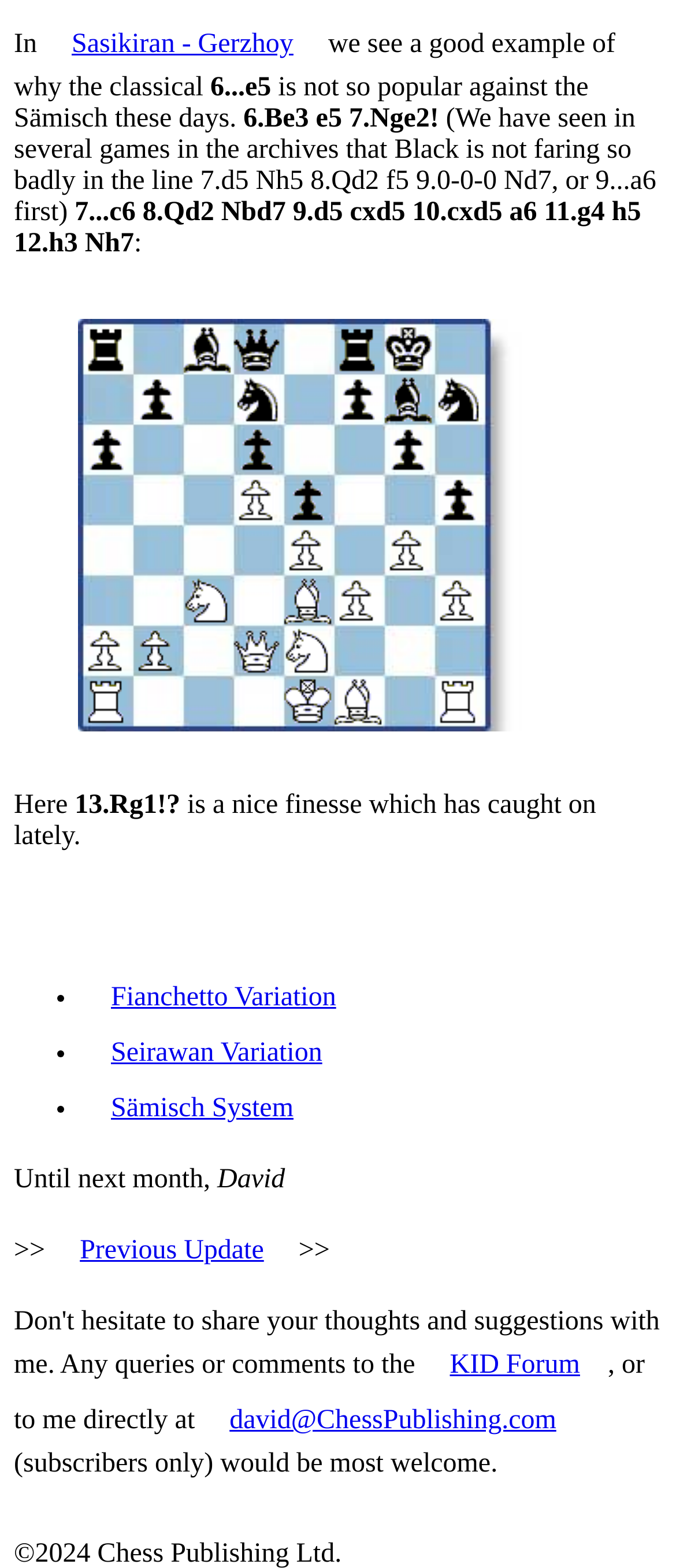Answer in one word or a short phrase: 
What is the author's name mentioned in the webpage?

Sasikiran - Gerzhoy